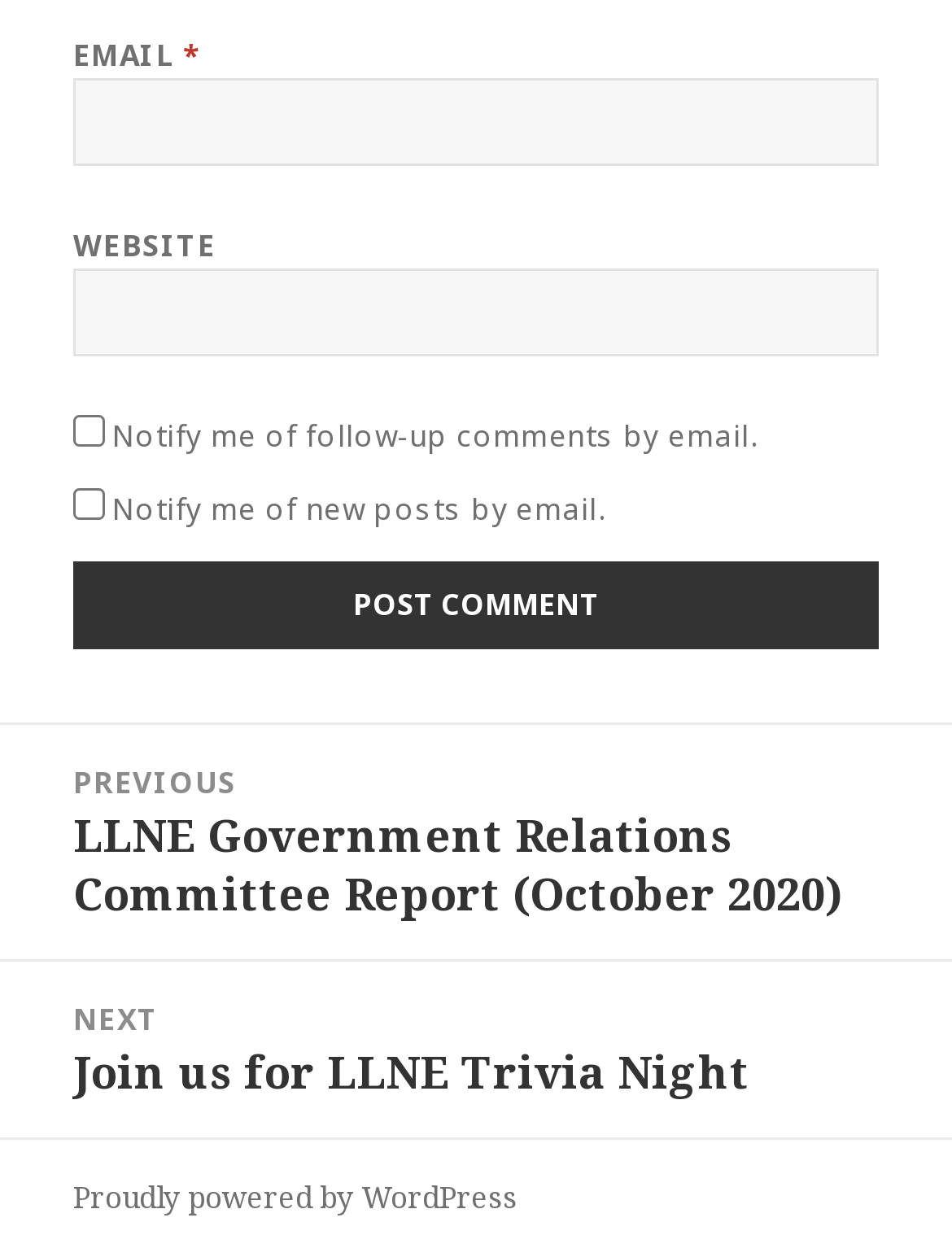Respond to the question below with a single word or phrase:
What is the purpose of the 'EMAIL' textbox?

Enter email address